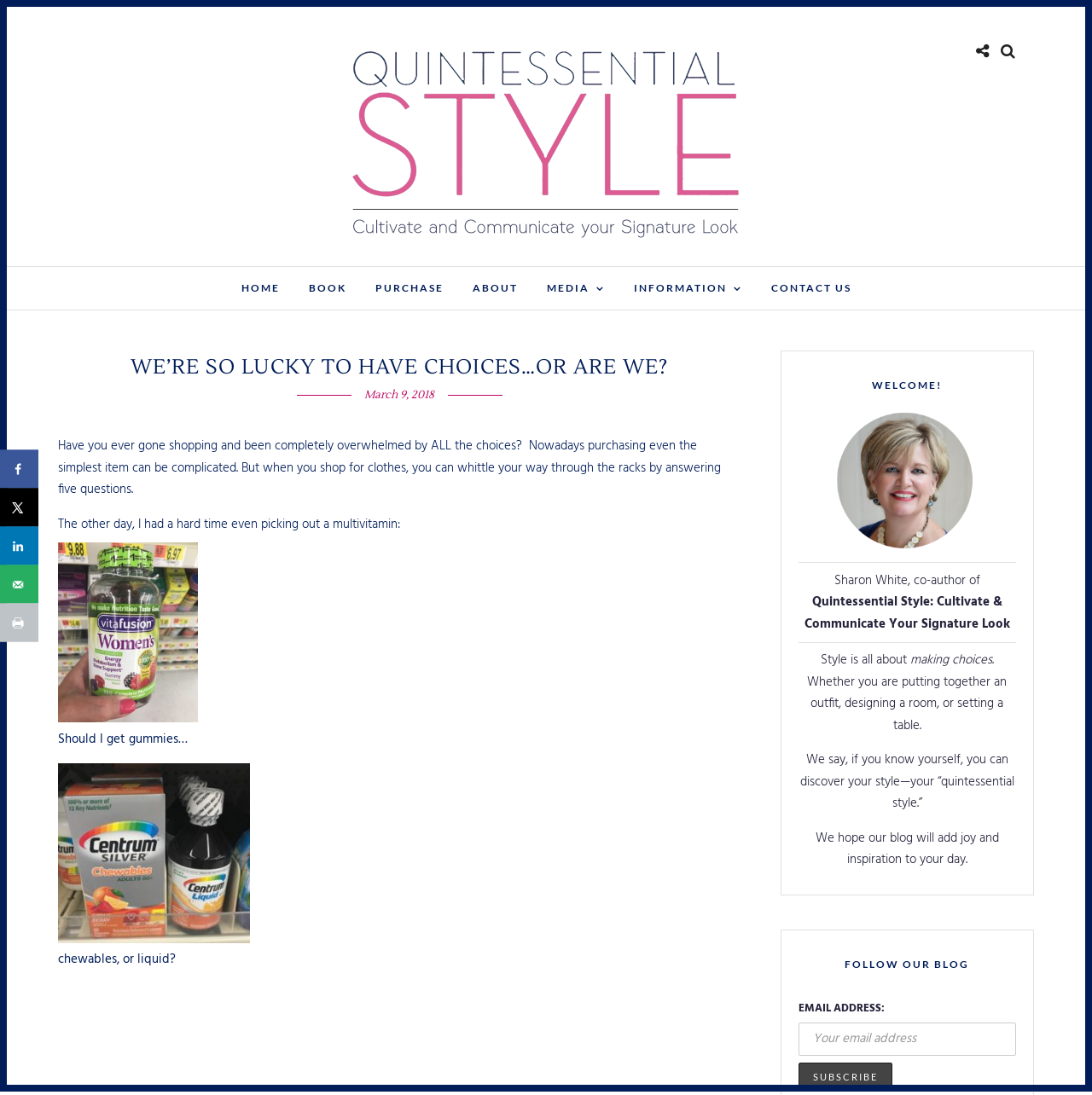Look at the image and give a detailed response to the following question: How many social media sharing options are available?

I counted the number of social media sharing options by looking at the complementary 'social sharing sidebar' element which contains links to share on Facebook, X, LinkedIn, and send over email, and also includes a print option.